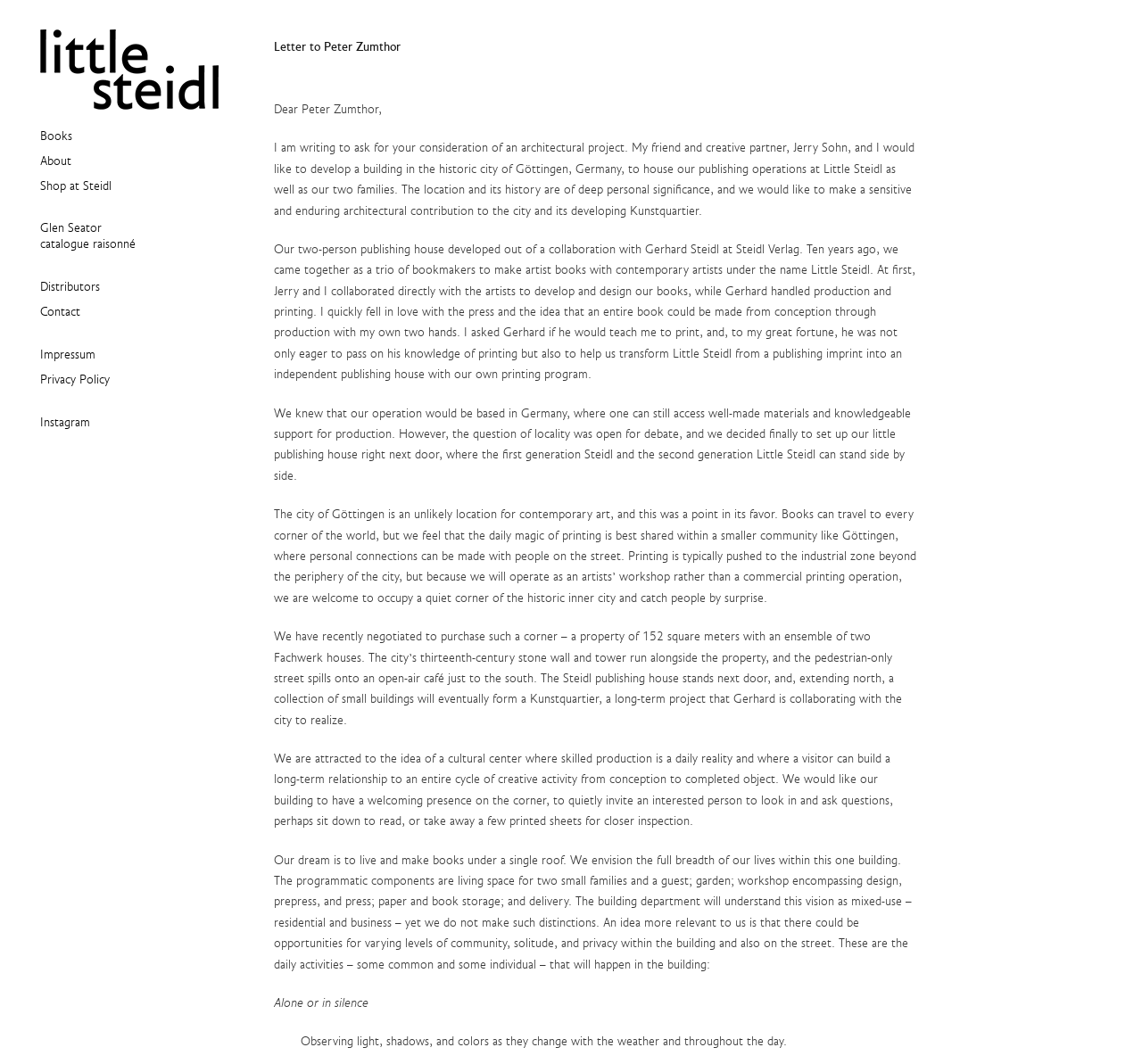What is the purpose of the building project?
Answer the question based on the image using a single word or a brief phrase.

Publishing house and residence